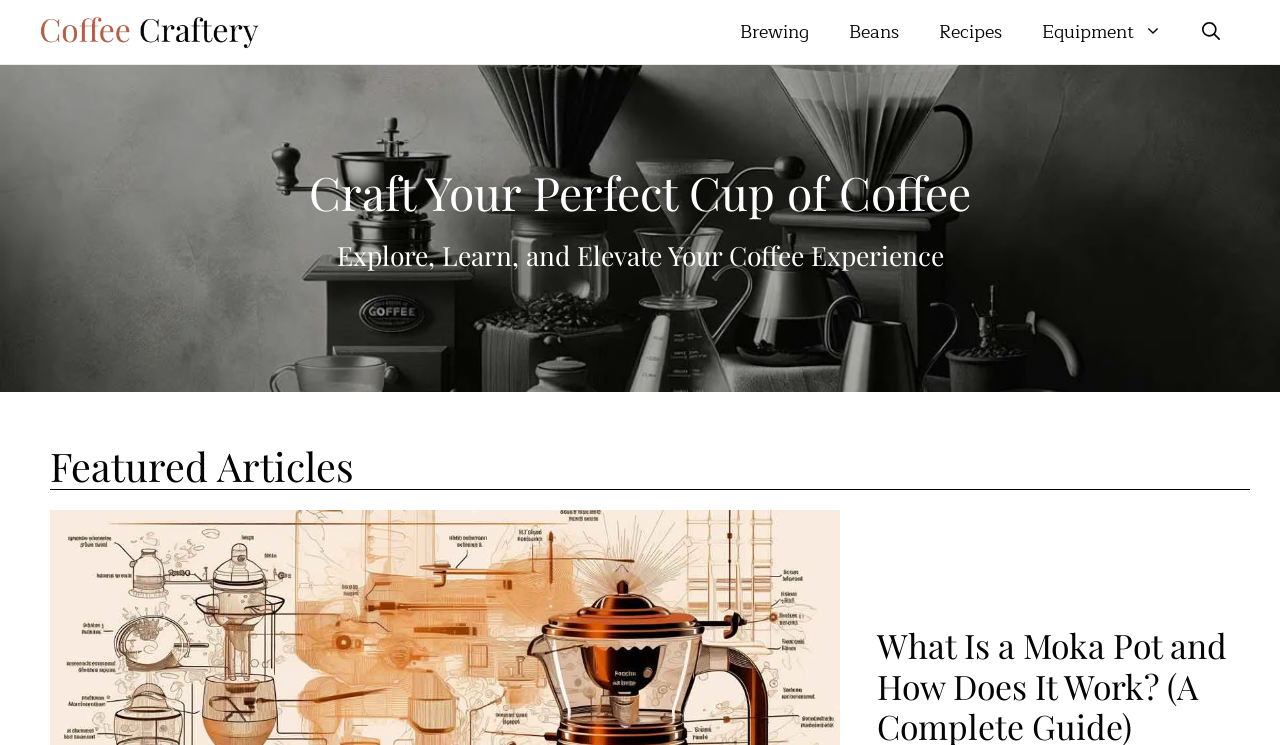Reply to the question with a single word or phrase:
What type of content is featured on this webpage?

Articles